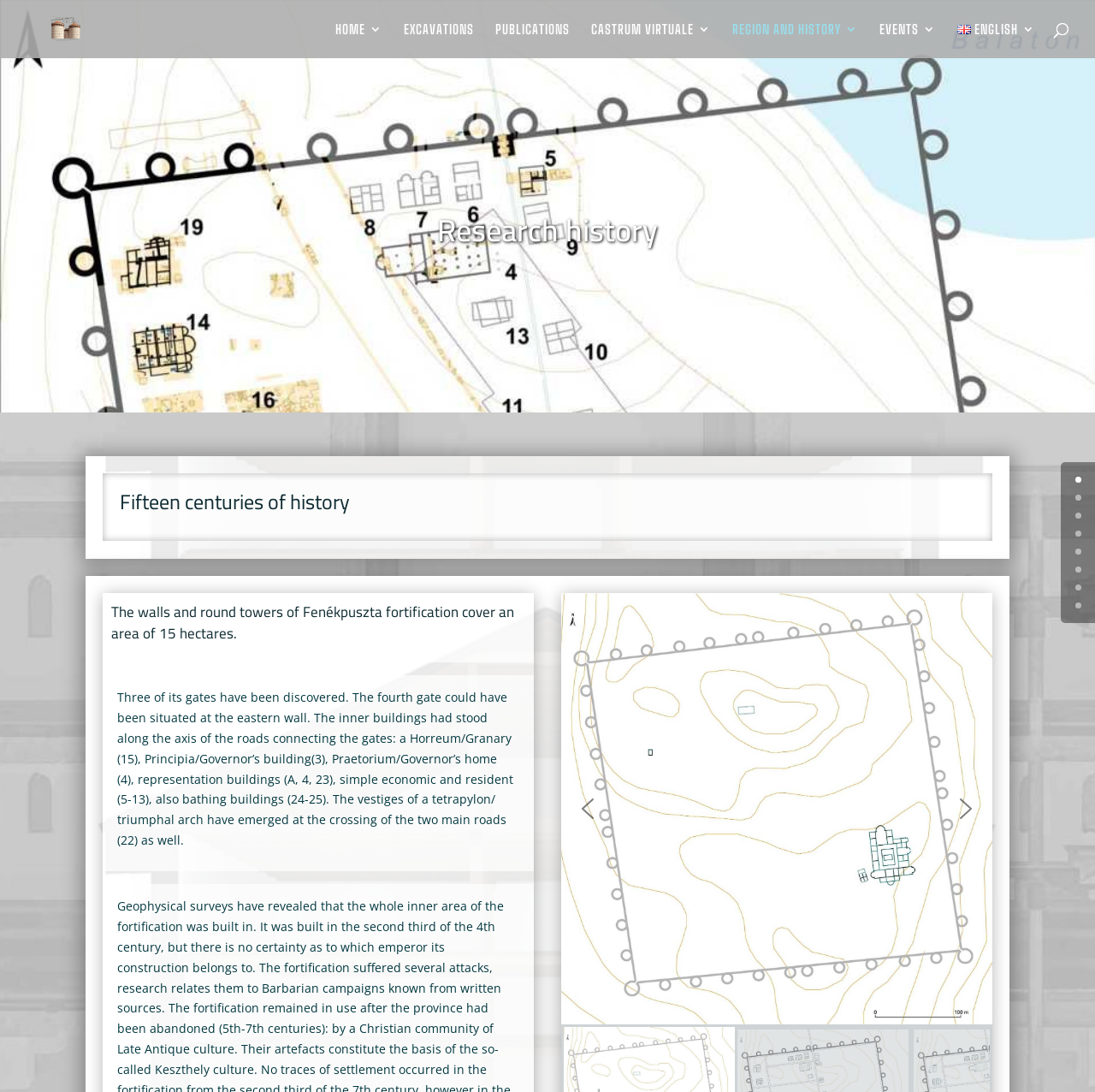Given the element description: "aria-label="next arrow"", predict the bounding box coordinates of this UI element. The coordinates must be four float numbers between 0 and 1, given as [left, top, right, bottom].

[0.87, 0.728, 0.895, 0.753]